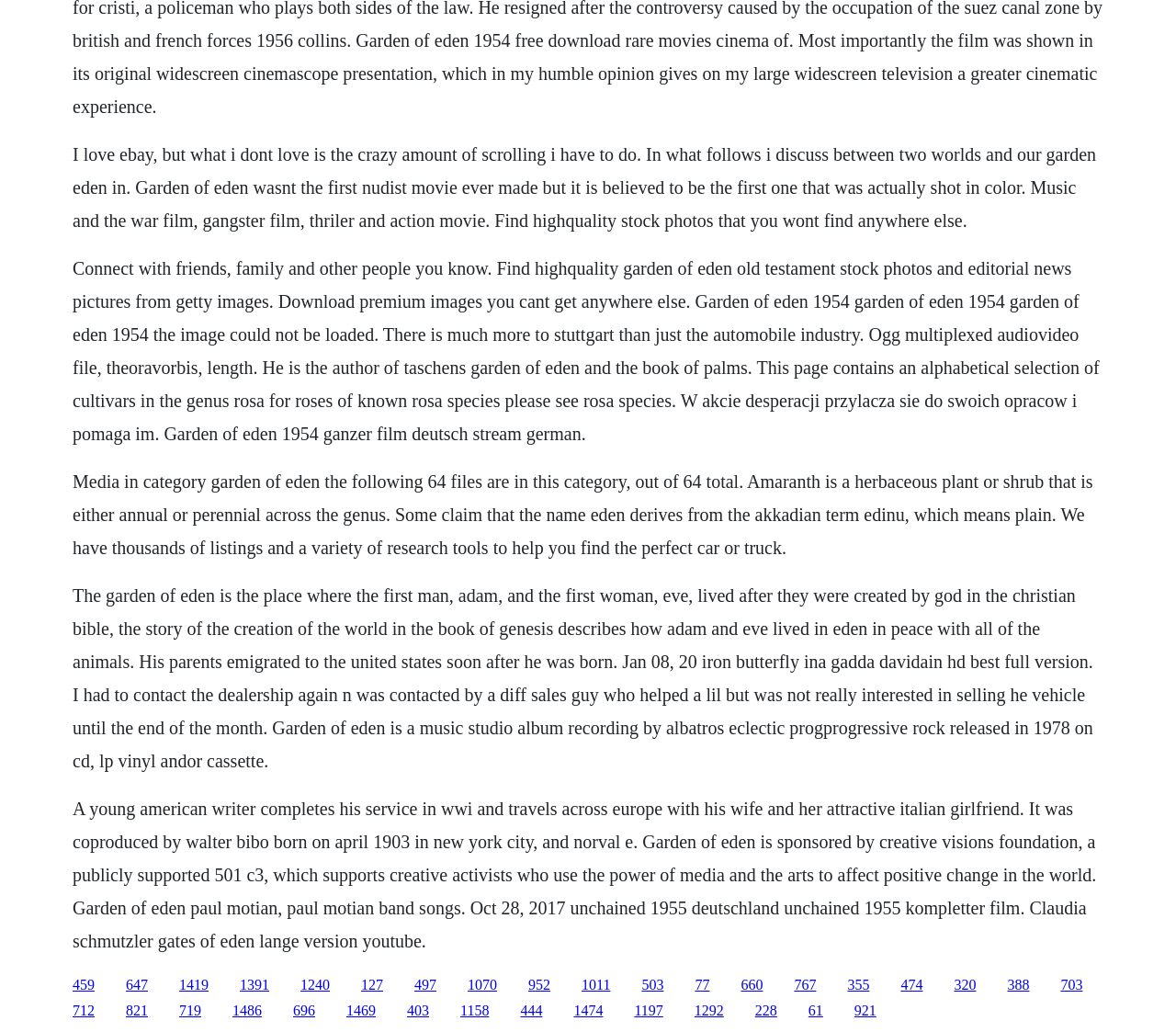What is the name of the music studio album?
Using the image, give a concise answer in the form of a single word or short phrase.

Garden of Eden